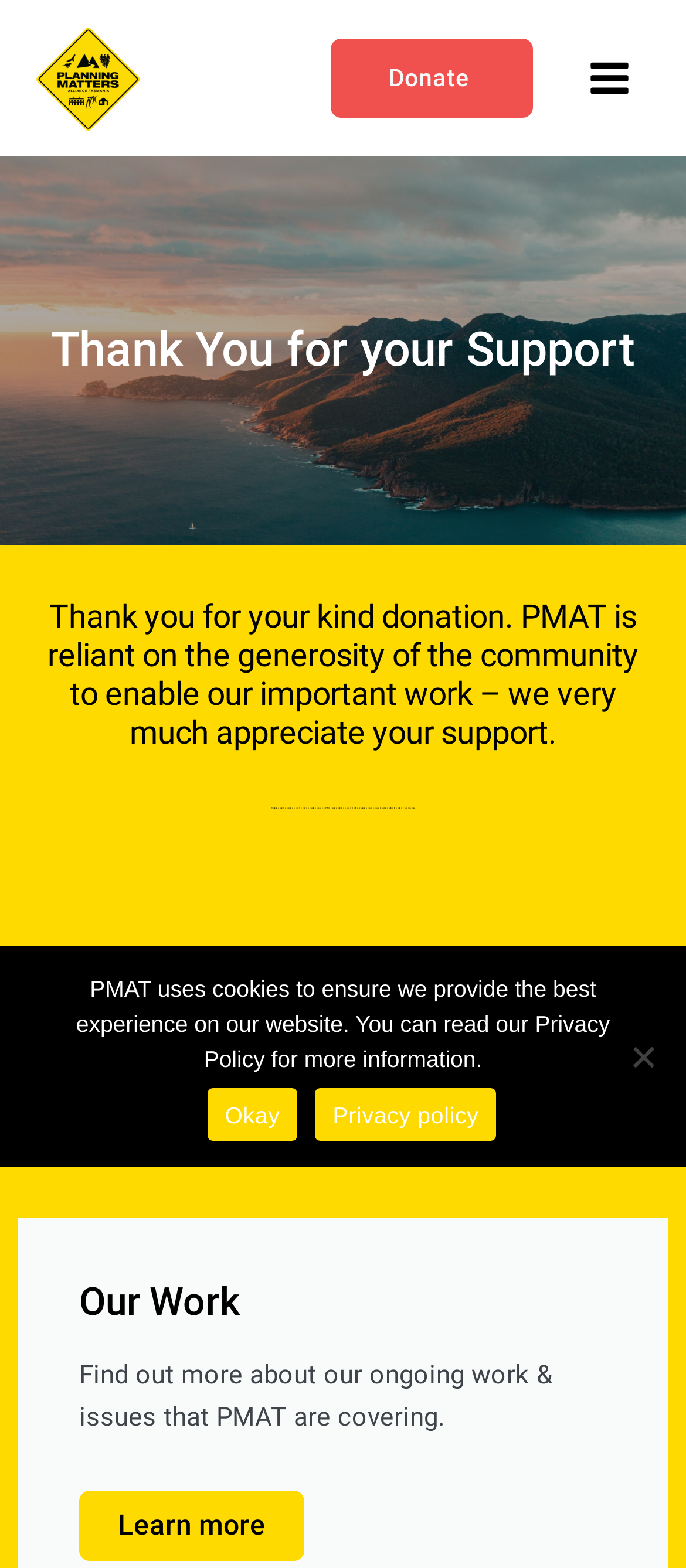What is the organization's stance on cookies?
Please answer the question with as much detail and depth as you can.

I found this information by looking at the cookie notice dialog at the bottom of the webpage, which says 'PMAT uses cookies to ensure we provide the best experience on our website.' This suggests that the organization uses cookies on its website.